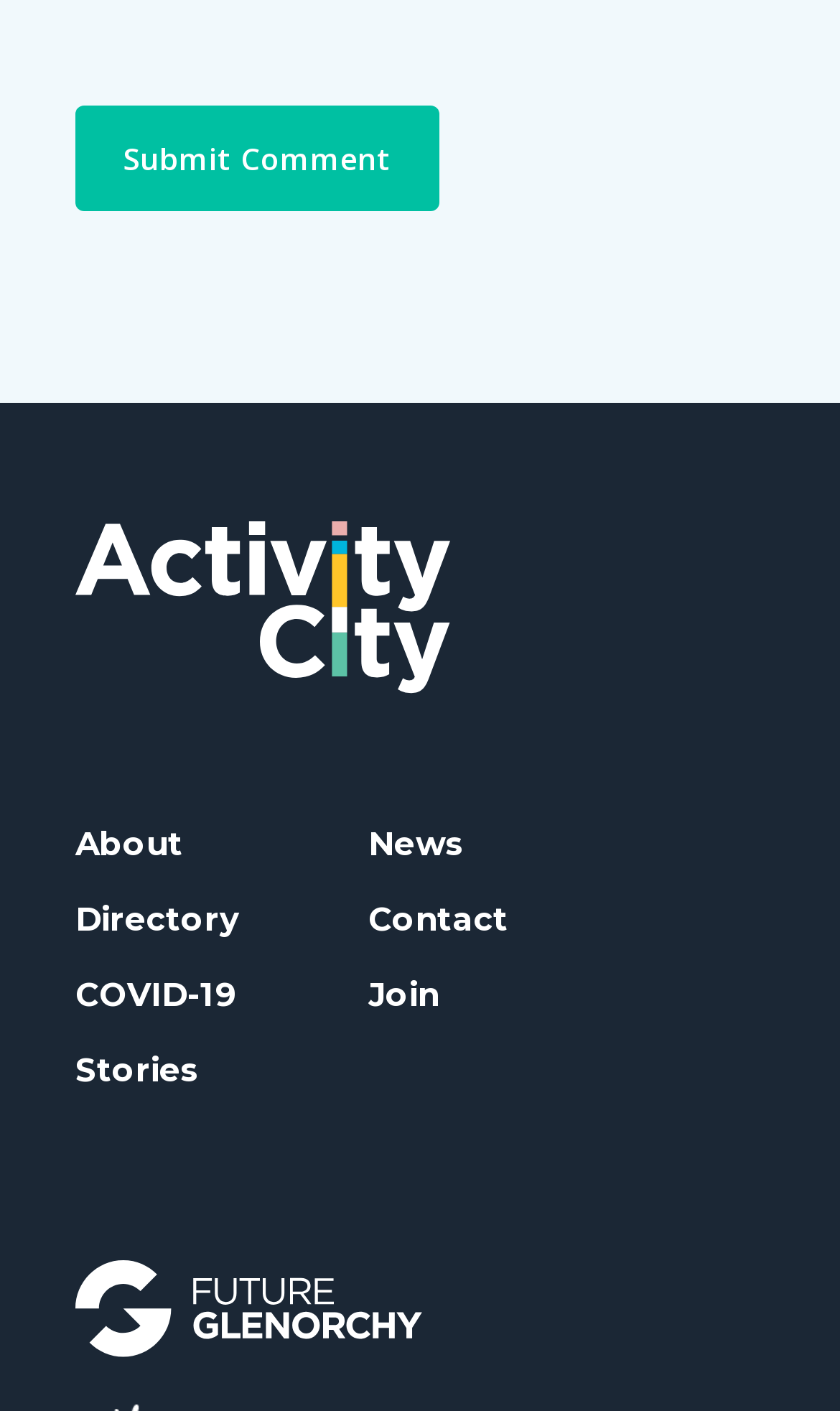Refer to the image and offer a detailed explanation in response to the question: What is the position of the 'Future Glenorchy' link?

The 'Future Glenorchy' link is positioned at the bottom left of the webpage, with its bounding box coordinates indicating it is located near the bottom of the page.